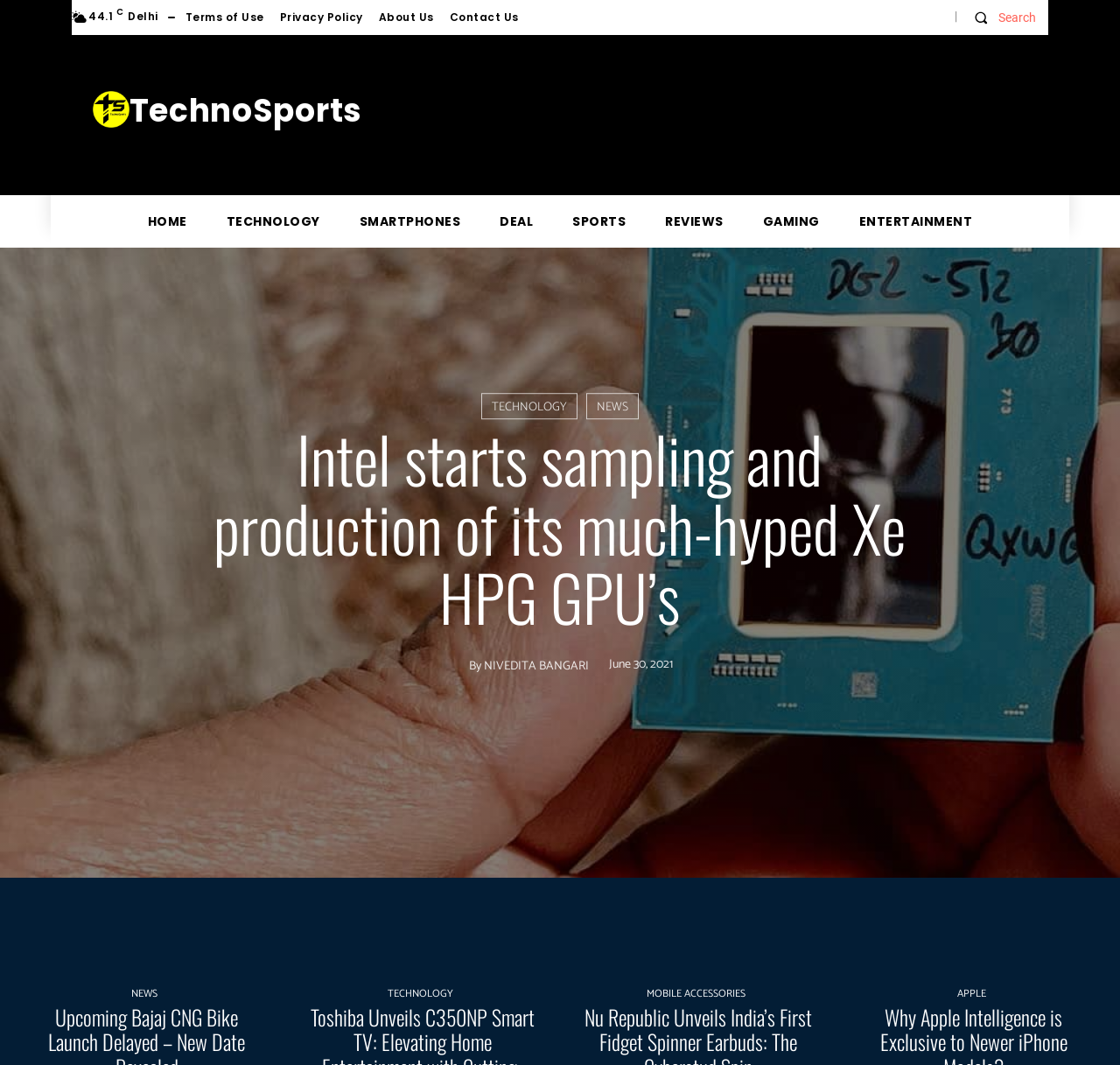Indicate the bounding box coordinates of the clickable region to achieve the following instruction: "Visit the About Us page."

[0.331, 0.0, 0.394, 0.033]